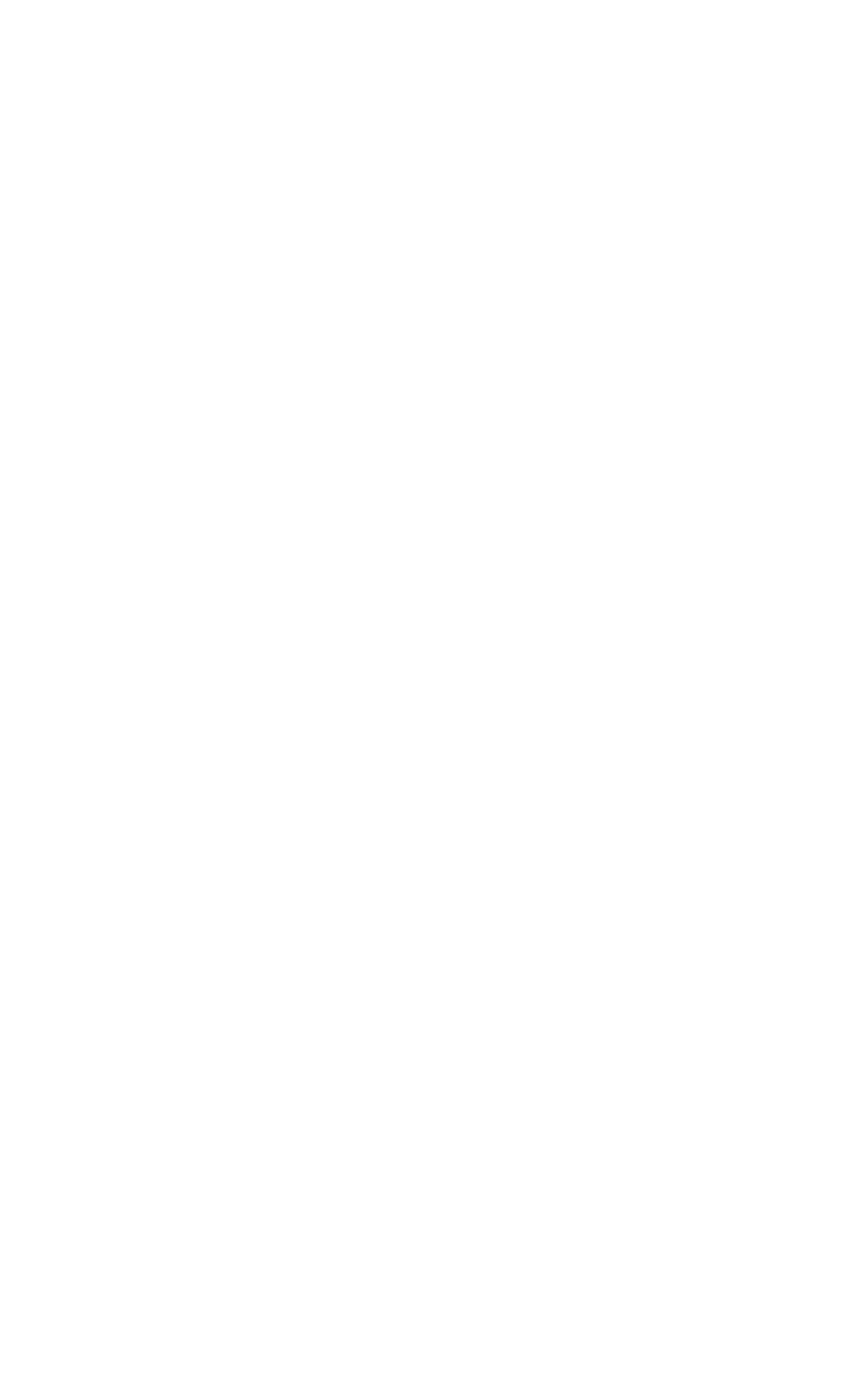Determine the bounding box coordinates of the UI element described below. Use the format (top-left x, top-left y, bottom-right x, bottom-right y) with floating point numbers between 0 and 1: MENU

None